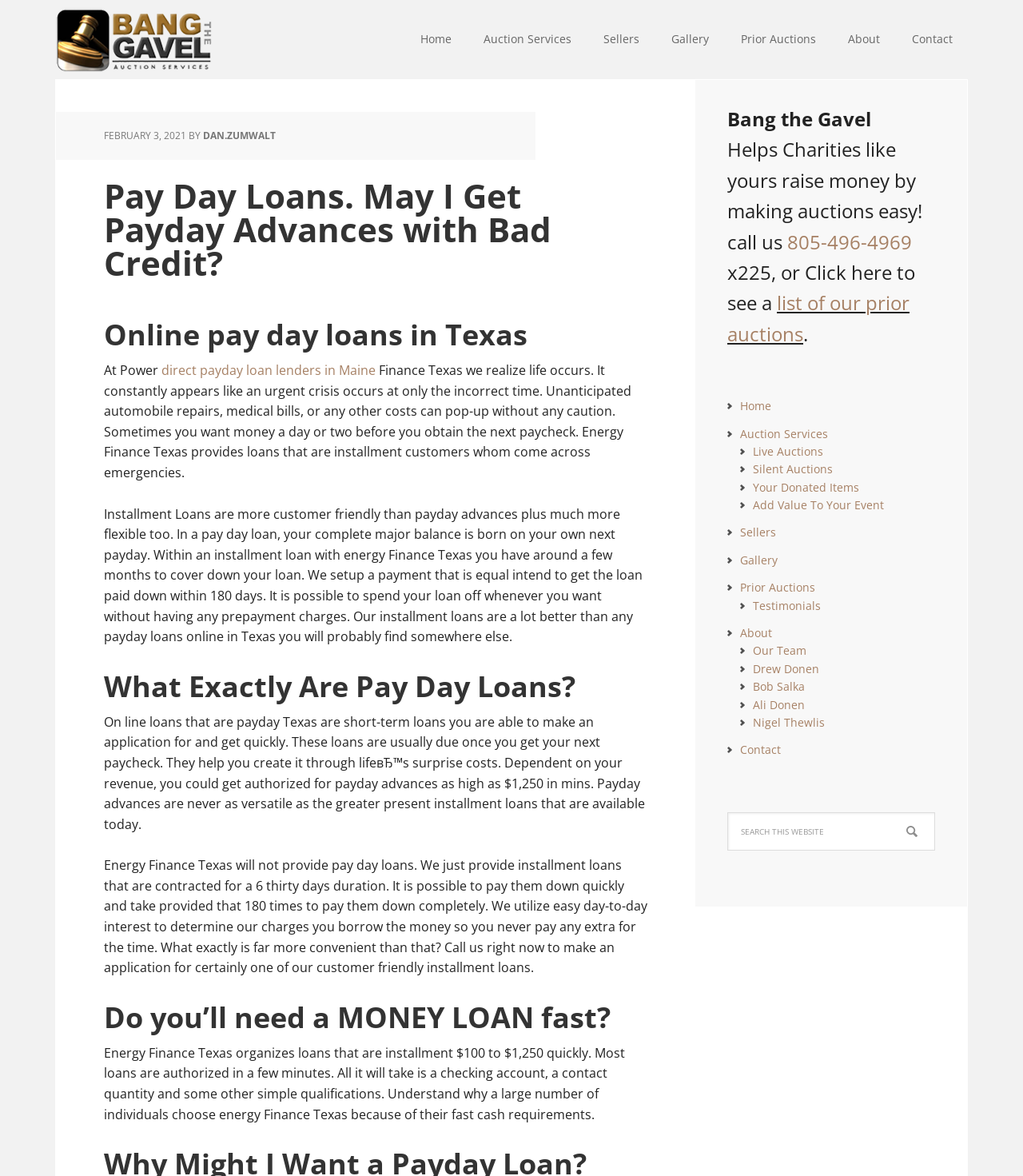Identify and generate the primary title of the webpage.

Pay Day Loans. May I Get Payday Advances with Bad Credit?